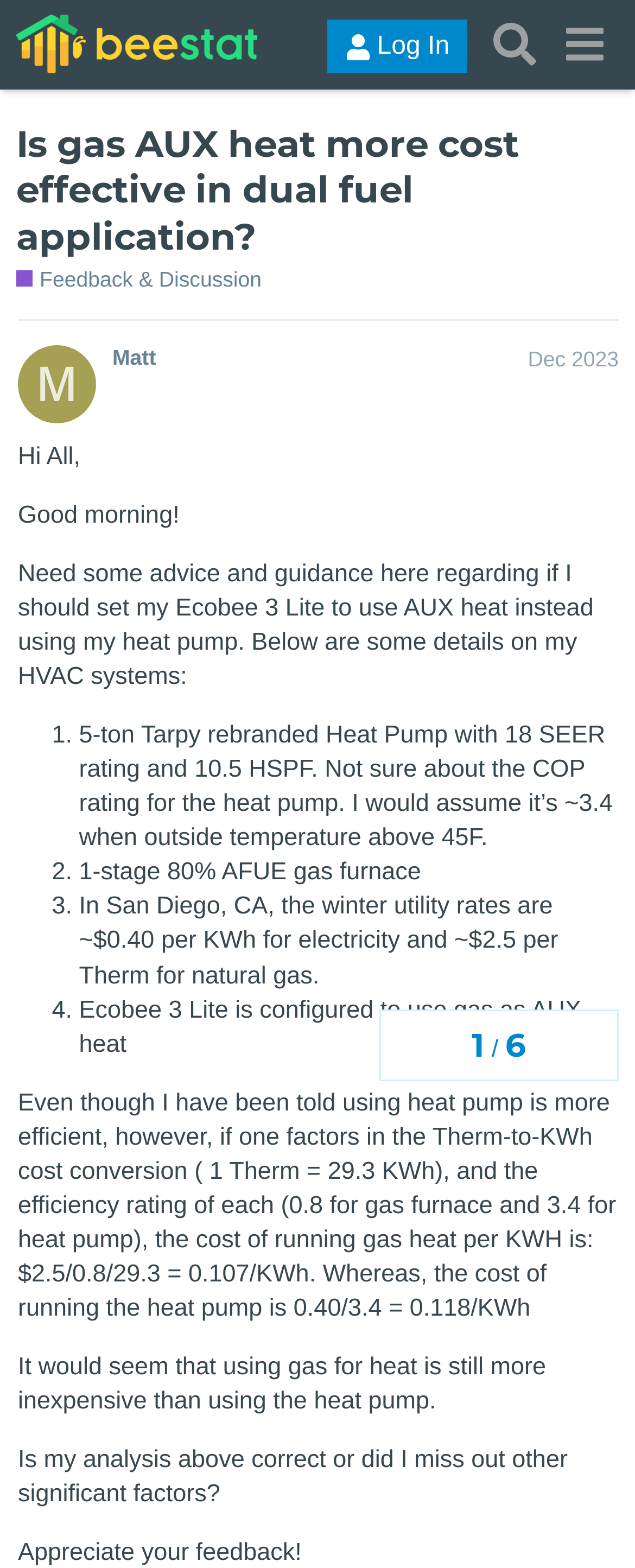What is the efficiency rating of the heat pump?
Provide a comprehensive and detailed answer to the question.

The user mentions that the heat pump has an efficiency rating of 3.4, which is used in the calculation to compare the cost of running the heat pump versus the gas furnace.